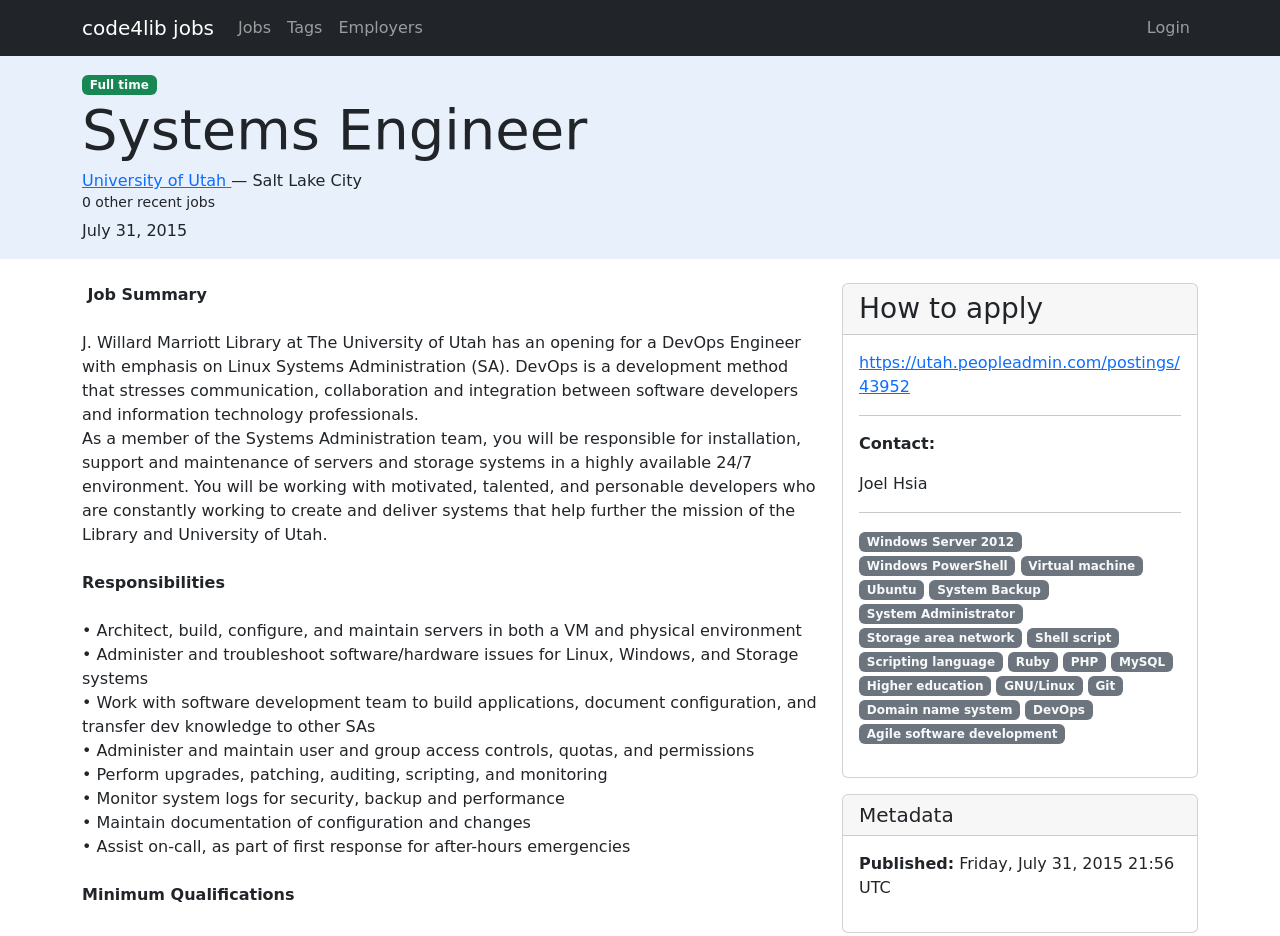Please examine the image and provide a detailed answer to the question: When was the job posting published?

The publication date of the job posting can be found in the static text element 'Friday, July 31, 2015 21:56 UTC' under the 'Metadata' heading.